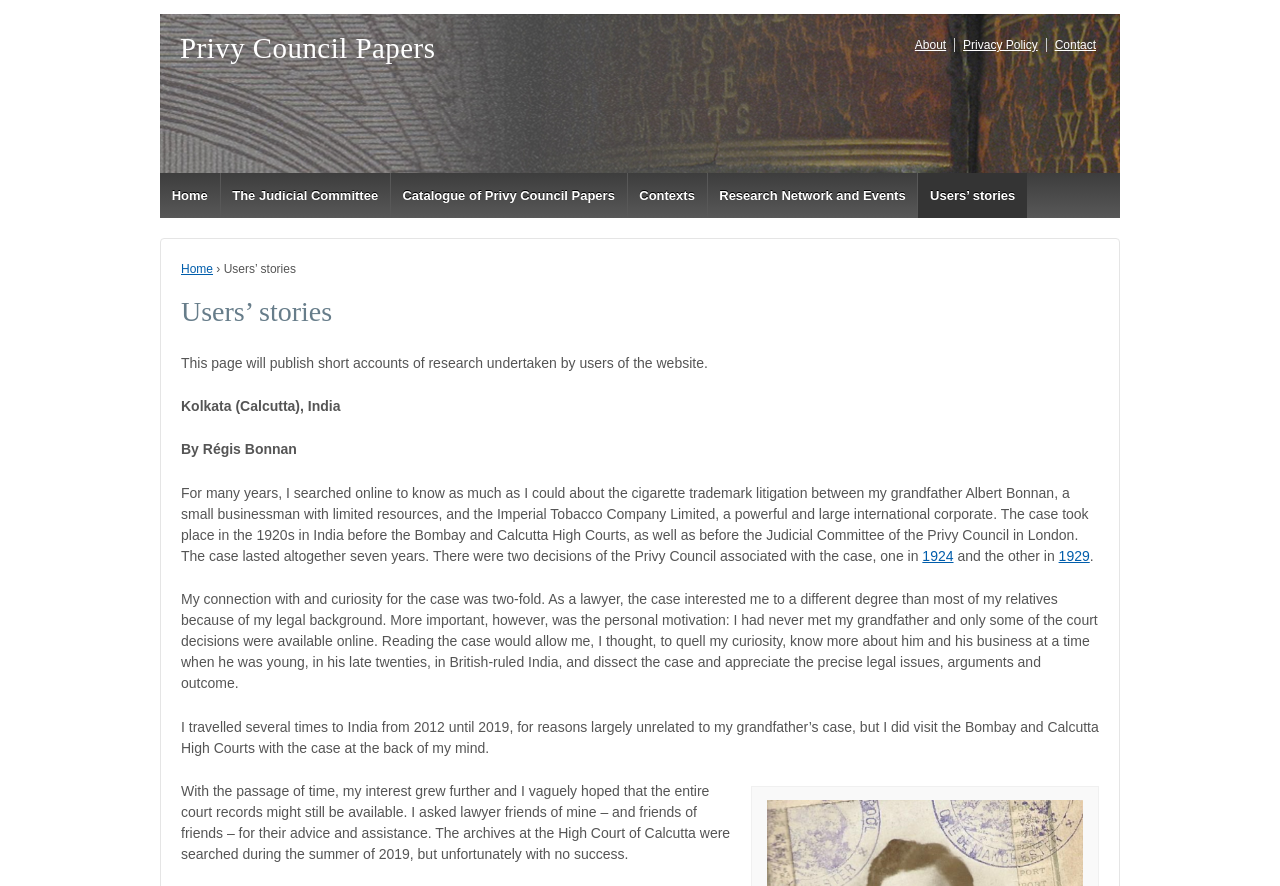Determine the bounding box coordinates (top-left x, top-left y, bottom-right x, bottom-right y) of the UI element described in the following text: Privy Council Papers

[0.141, 0.036, 0.34, 0.072]